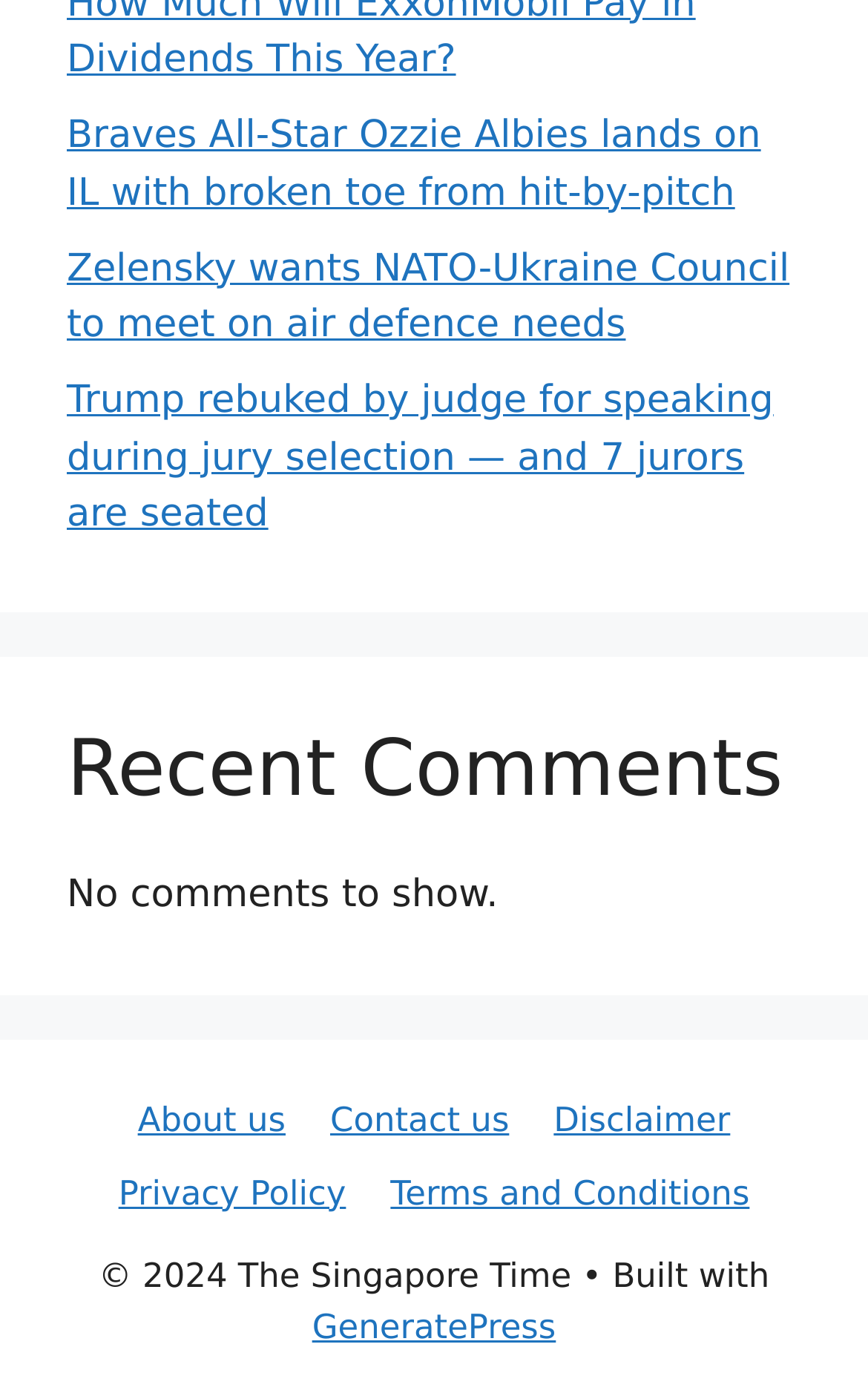Please locate the bounding box coordinates of the region I need to click to follow this instruction: "Read news about Braves All-Star Ozzie Albies".

[0.077, 0.081, 0.877, 0.154]